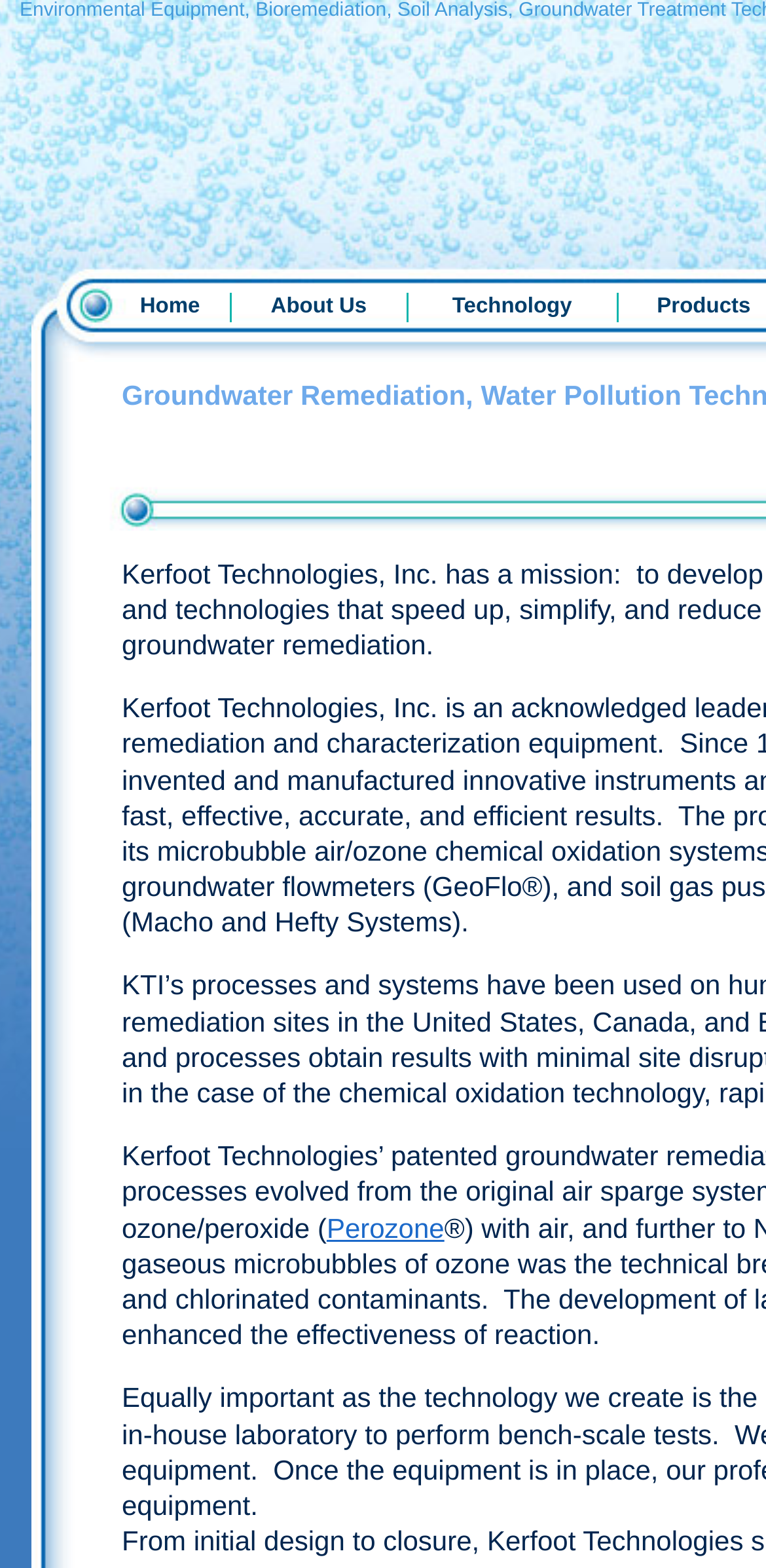Answer succinctly with a single word or phrase:
What is the sub-menu item under 'Technology'?

Perozone